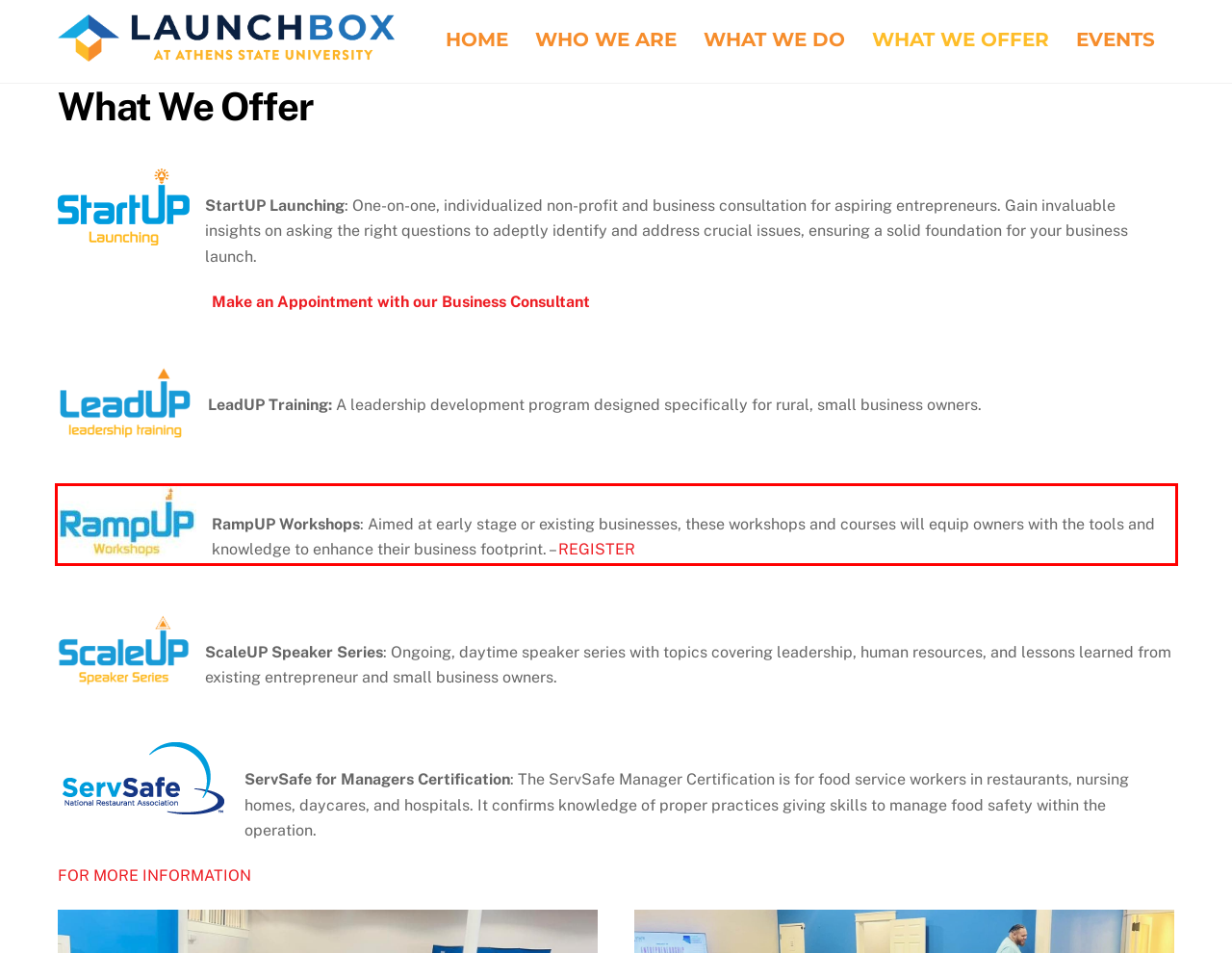From the given screenshot of a webpage, identify the red bounding box and extract the text content within it.

RampUP Workshops: Aimed at early stage or existing businesses, these workshops and courses will equip owners with the tools and knowledge to enhance their business footprint. – REGISTER